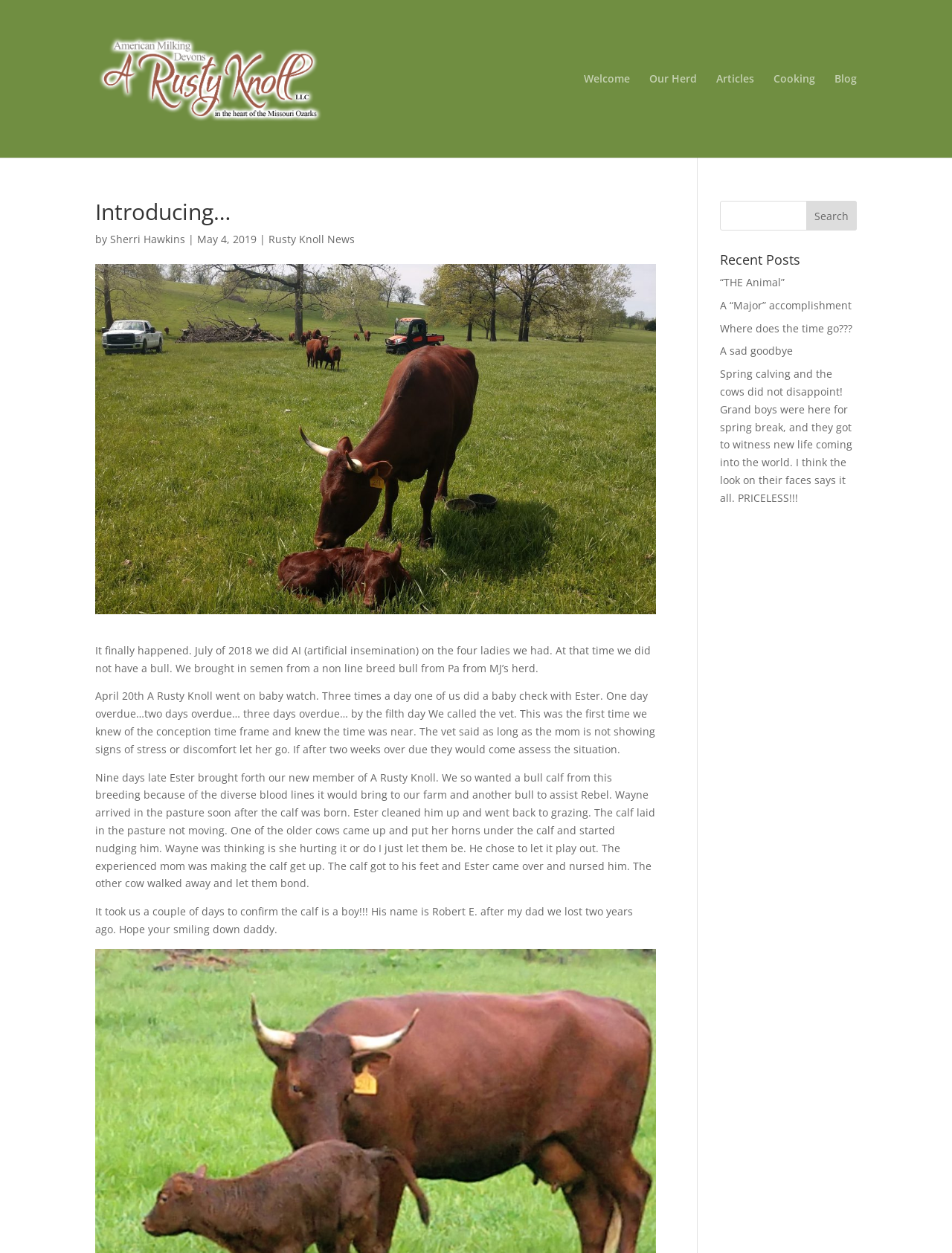For the following element description, predict the bounding box coordinates in the format (top-left x, top-left y, bottom-right x, bottom-right y). All values should be floating point numbers between 0 and 1. Description: Where does the time go???

[0.756, 0.256, 0.895, 0.267]